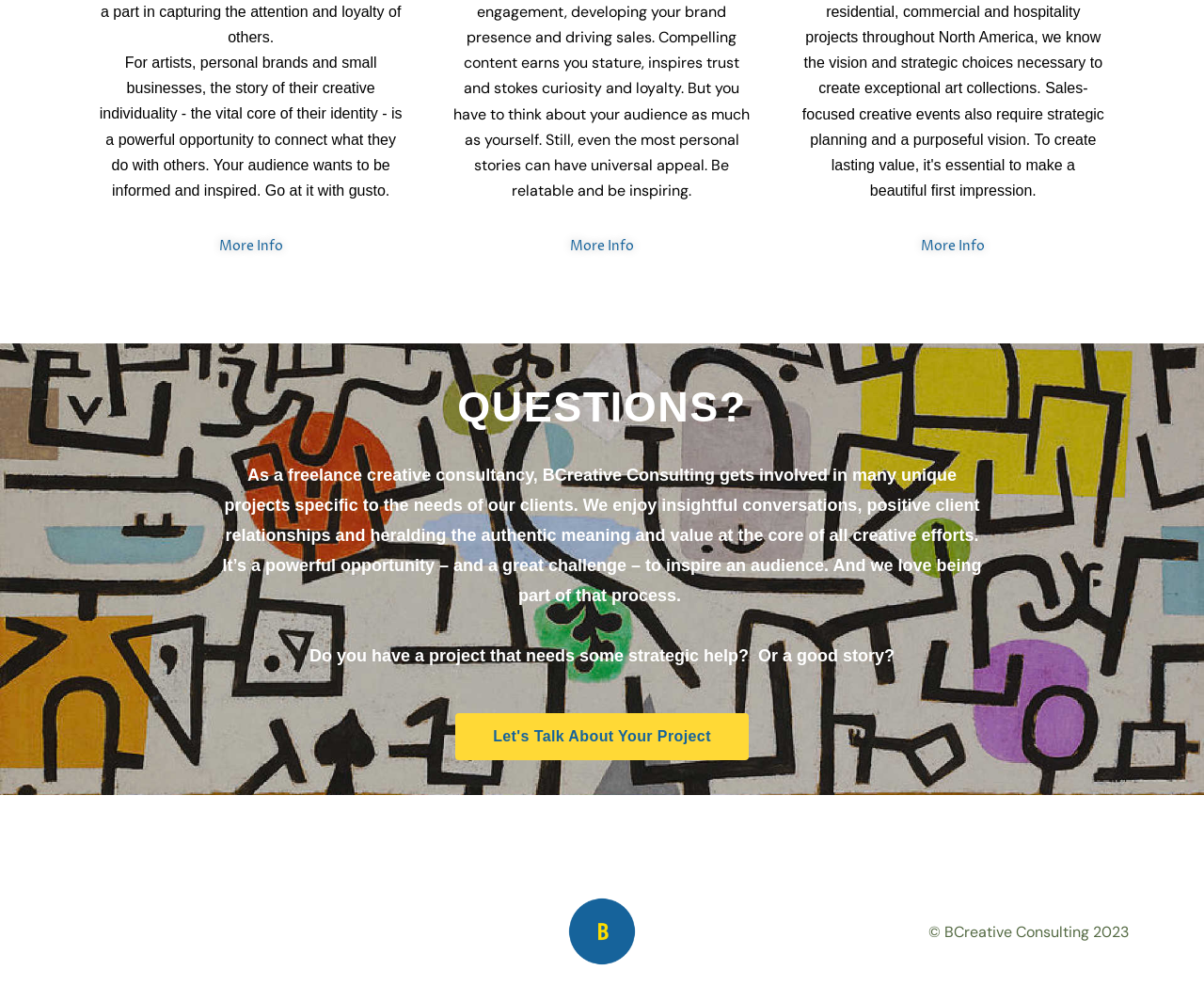Answer the following inquiry with a single word or phrase:
What is the purpose of BCreative Consulting?

Inspire an audience